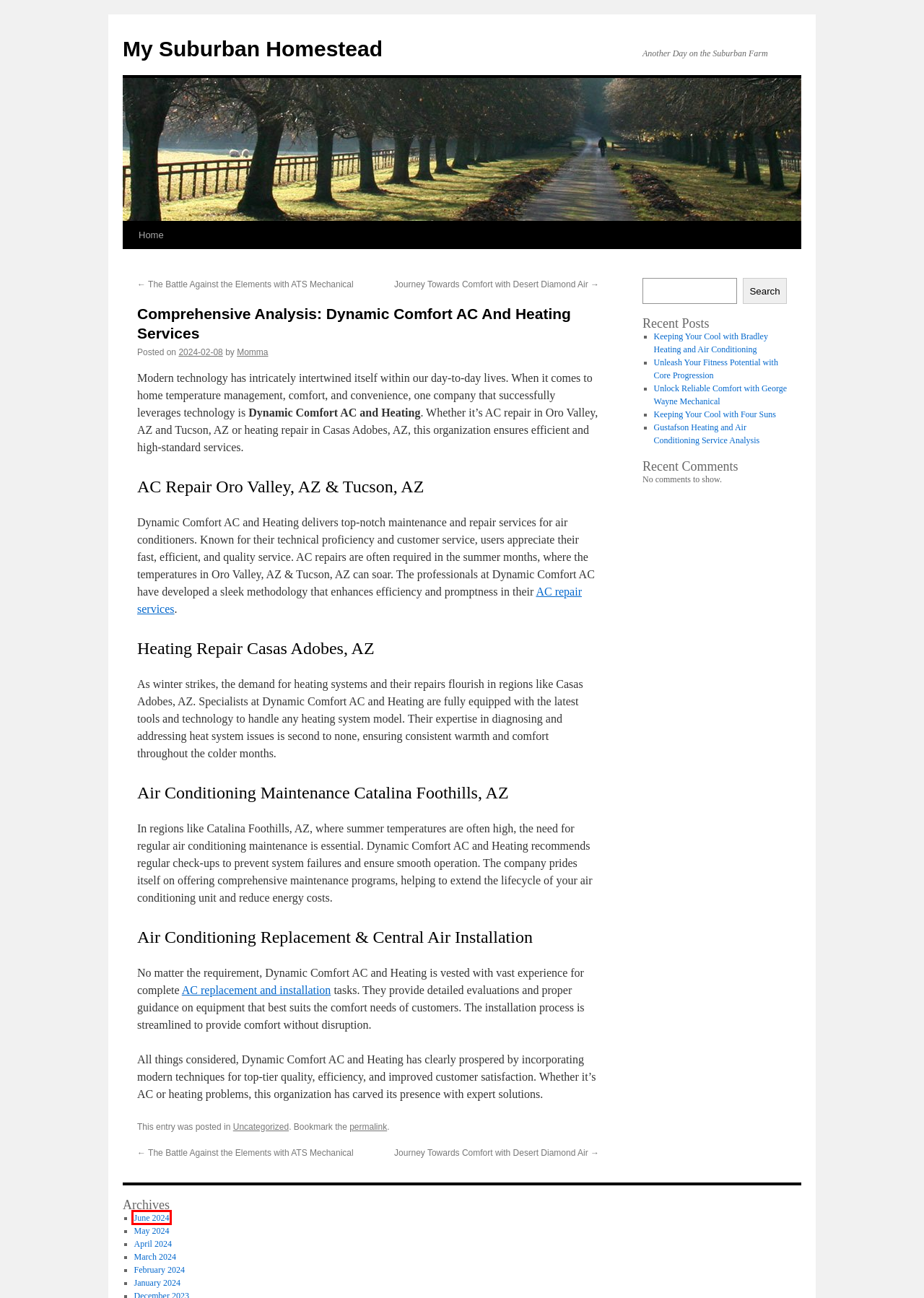You have been given a screenshot of a webpage, where a red bounding box surrounds a UI element. Identify the best matching webpage description for the page that loads after the element in the bounding box is clicked. Options include:
A. Uncategorized | My Suburban Homestead
B. February | 2024 | My Suburban Homestead
C. May | 2024 | My Suburban Homestead
D. Unleash Your Fitness Potential with Core Progression | My Suburban Homestead
E. April | 2024 | My Suburban Homestead
F. Journey Towards Comfort with Desert Diamond Air | My Suburban Homestead
G. Unlock Reliable Comfort with George Wayne Mechanical | My Suburban Homestead
H. June | 2024 | My Suburban Homestead

H